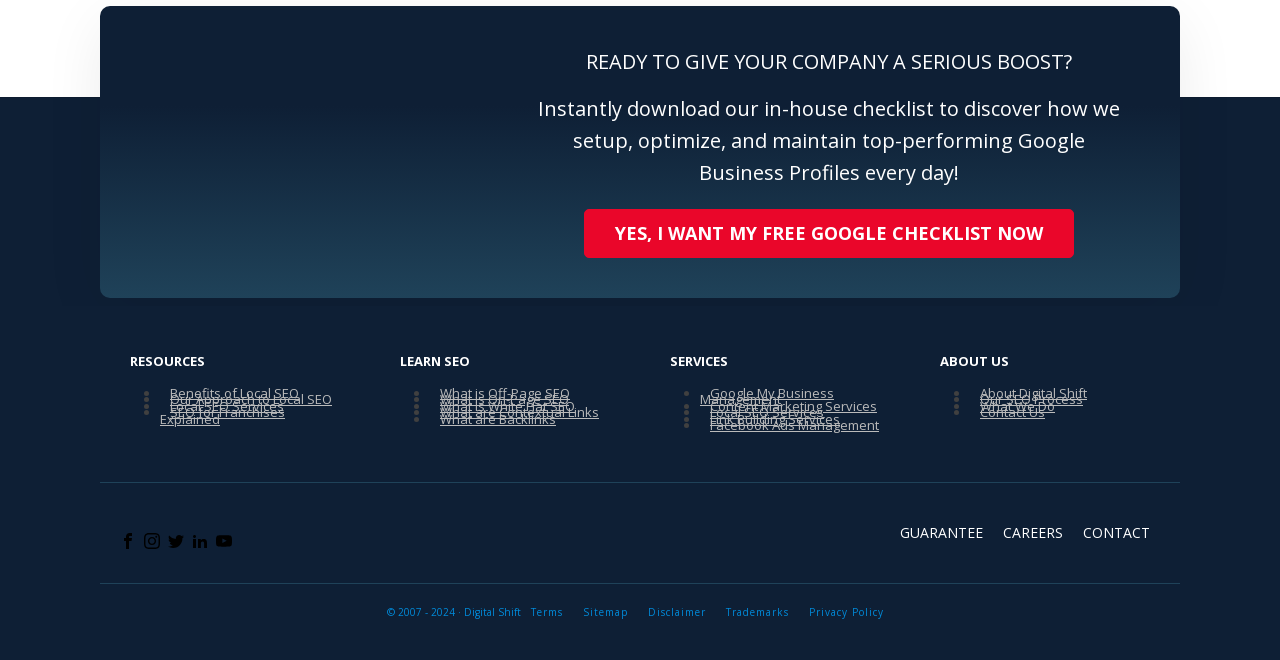Identify the bounding box coordinates of the element to click to follow this instruction: 'Learn about benefits of Local SEO'. Ensure the coordinates are four float values between 0 and 1, provided as [left, top, right, bottom].

[0.125, 0.571, 0.241, 0.619]